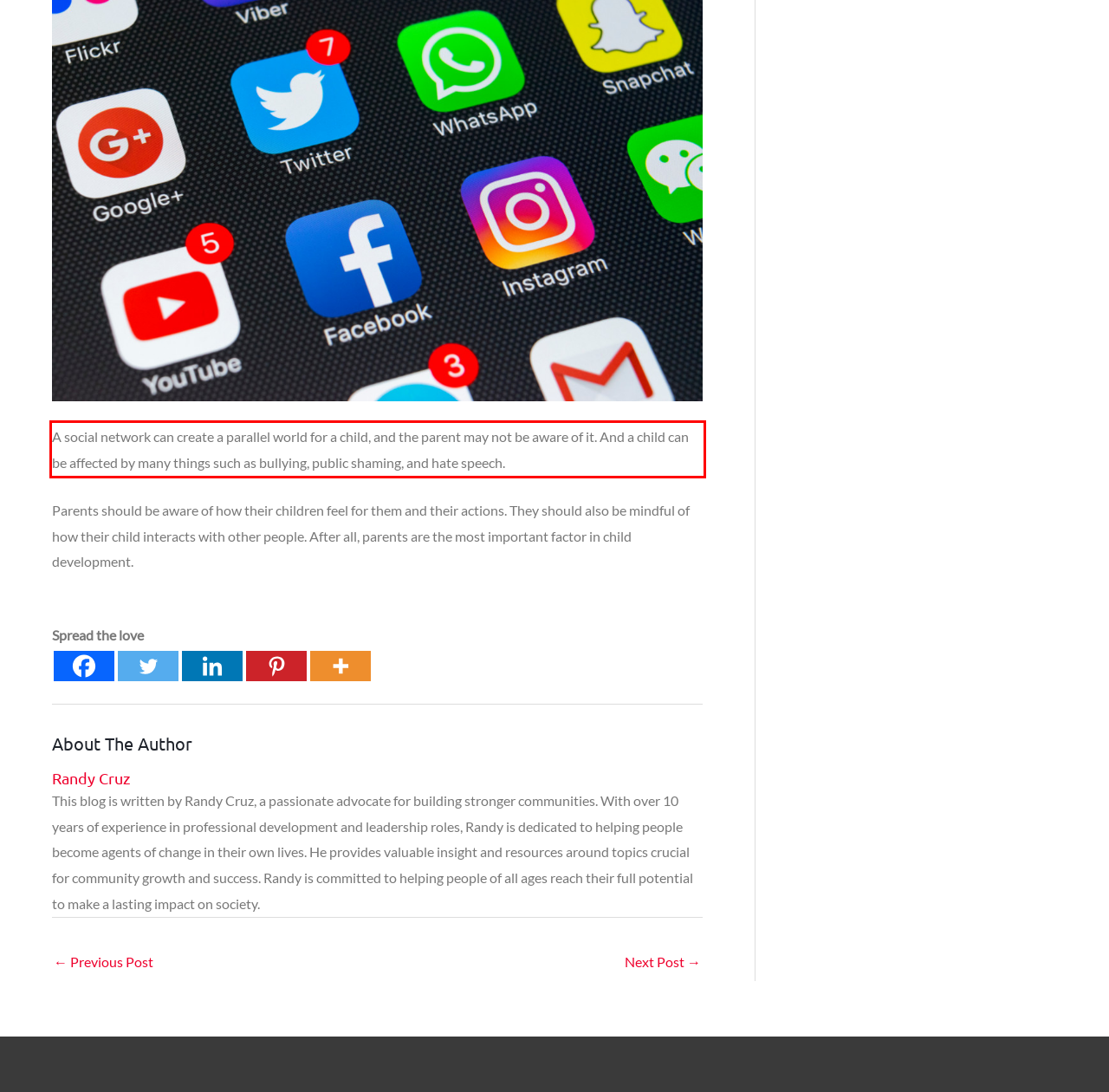Given the screenshot of the webpage, identify the red bounding box, and recognize the text content inside that red bounding box.

A social network can create a parallel world for a child, and the parent may not be aware of it. And a child can be affected by many things such as bullying, public shaming, and hate speech.